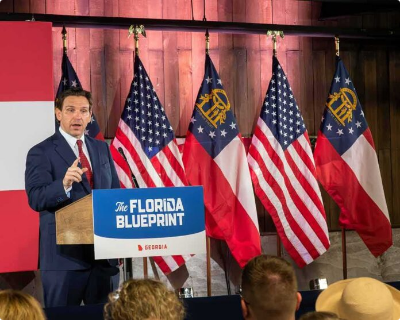Is the campaign event being held indoors or outdoors?
Craft a detailed and extensive response to the question.

The answer can be inferred by looking at the attendees in the bottom foreground, some of whom are wearing hats, indicating an outdoor or semi-indoor setting typical of a campaign rally.